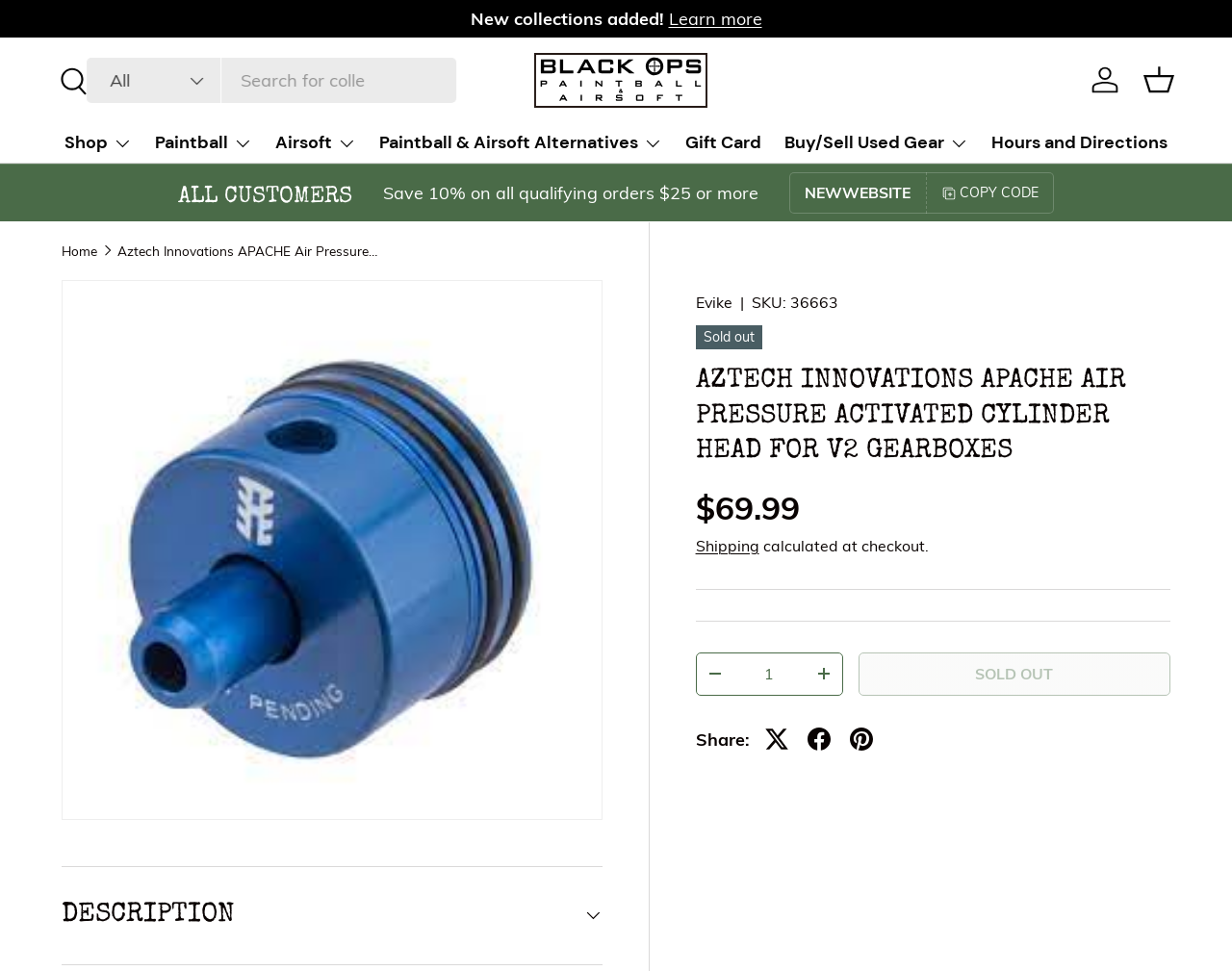Please respond to the question using a single word or phrase:
Is the product in stock?

No